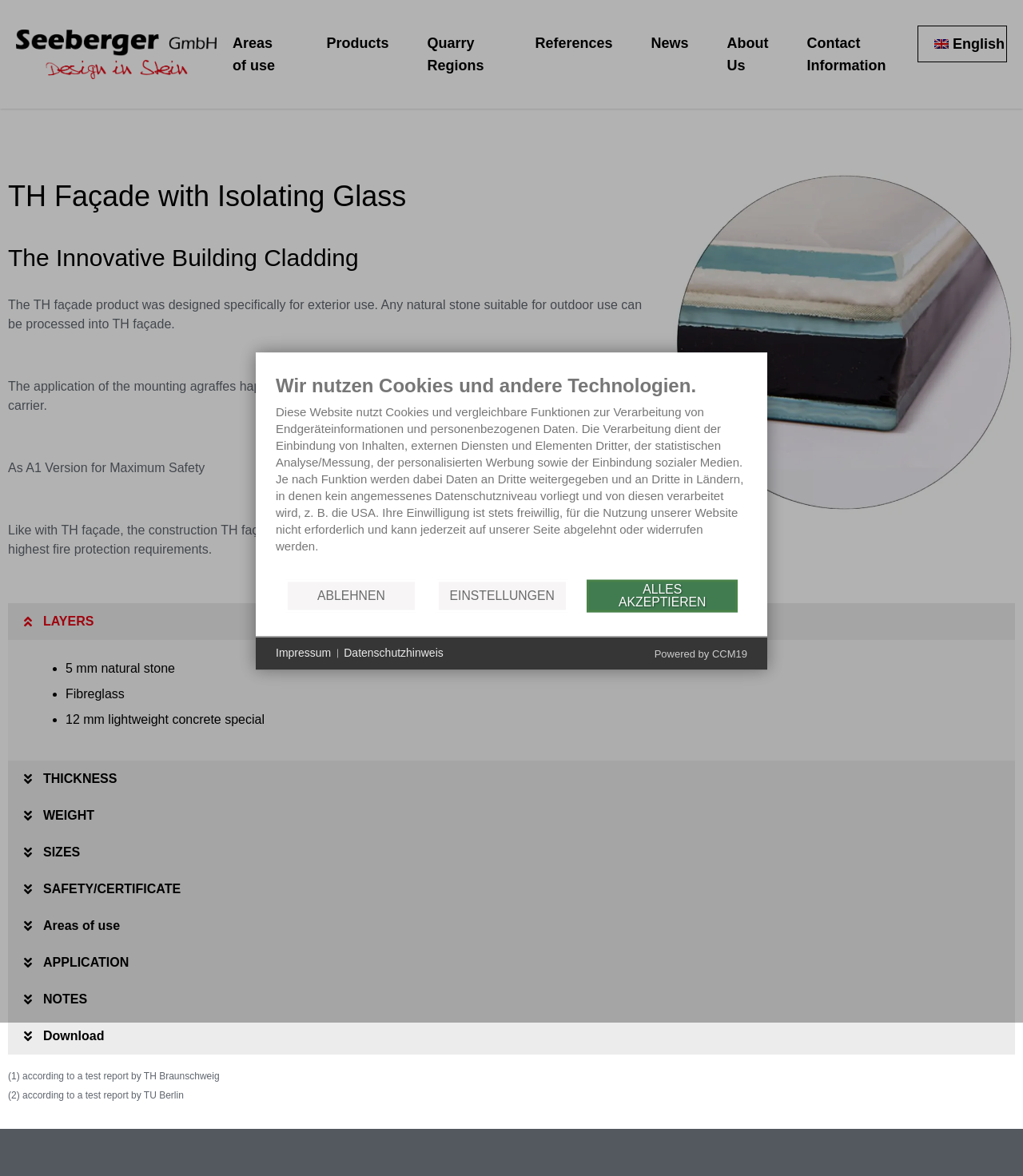What are the components of the LAYERS?
Examine the image and provide an in-depth answer to the question.

The LAYERS section on the webpage lists the components, which include 5 mm natural stone, Fibreglass, and 12 mm lightweight concrete special.